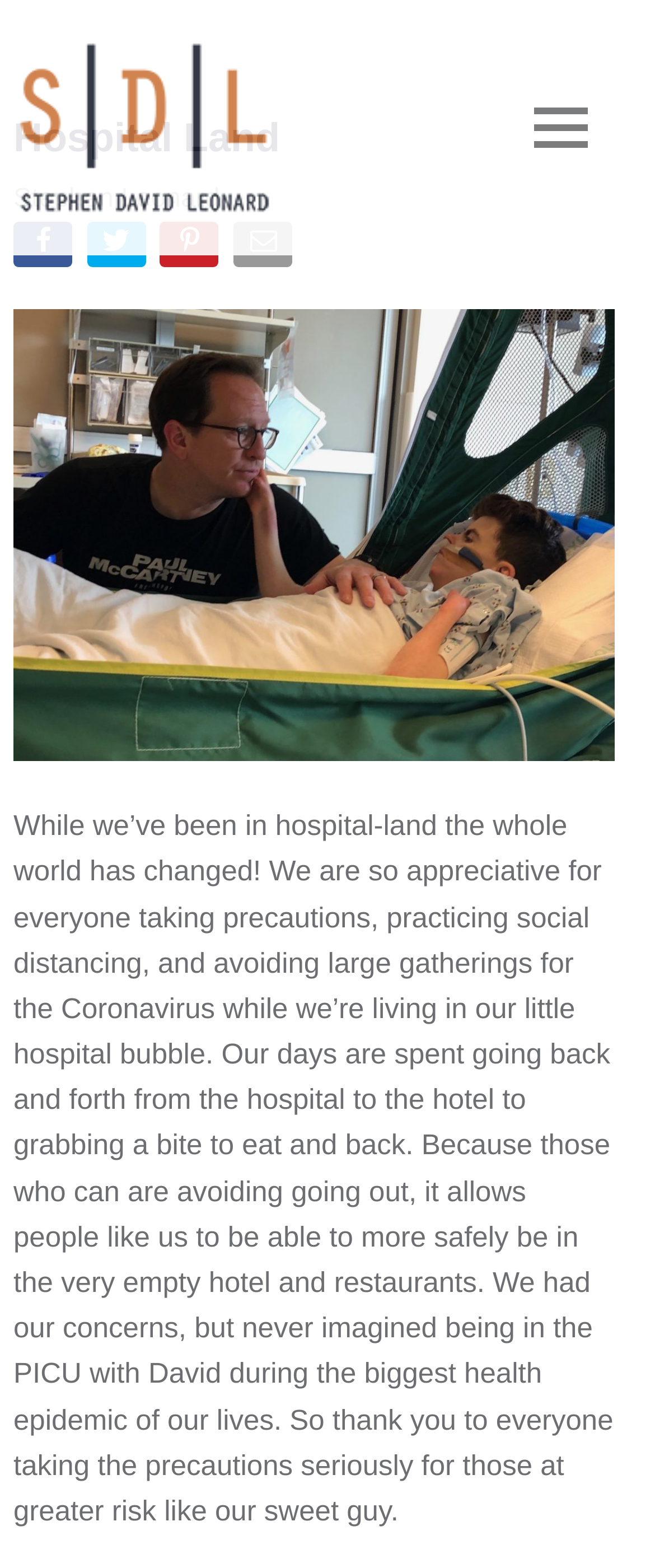Provide a brief response using a word or short phrase to this question:
What is the name of the blog?

Stephen David Leonard Blog